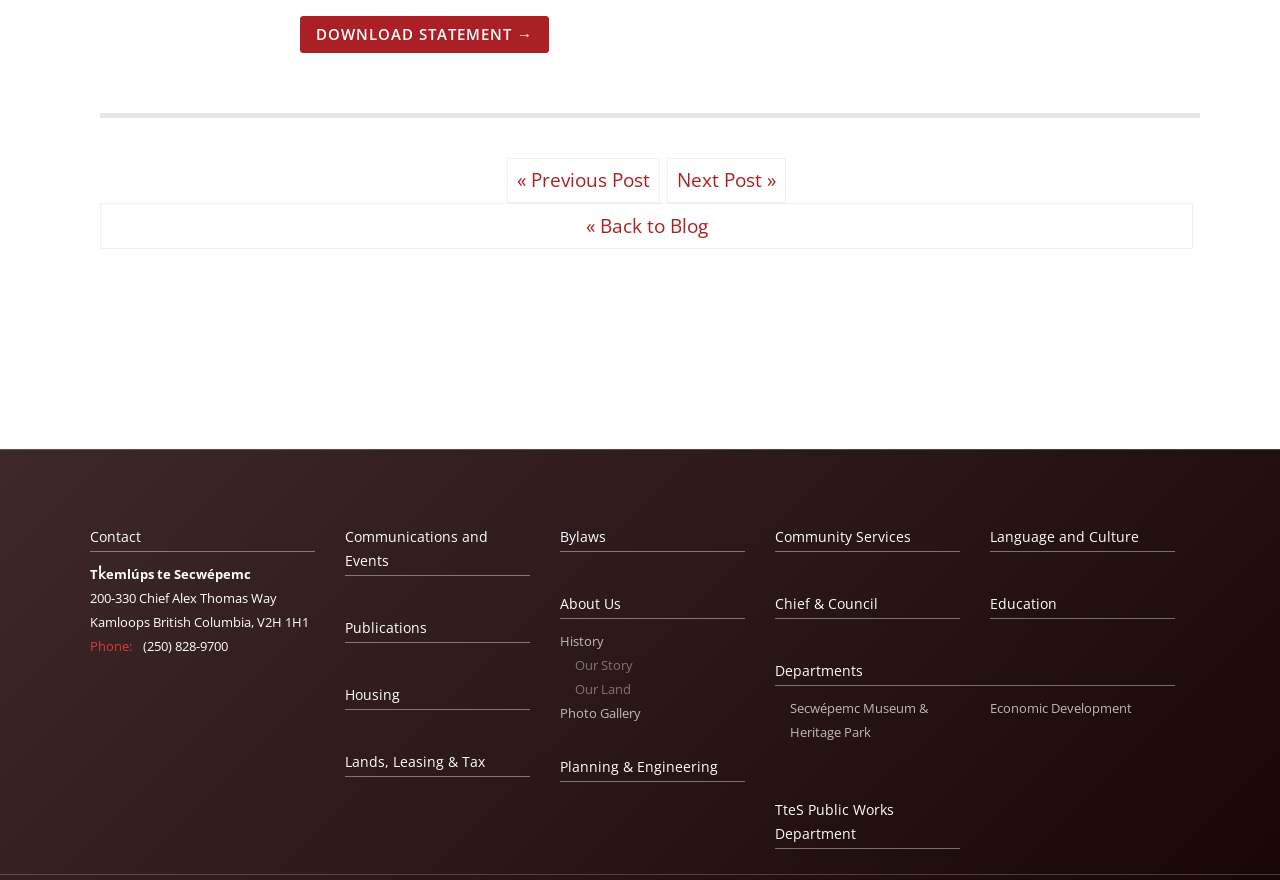Answer briefly with one word or phrase:
What is the name of the tribe?

Tk̓emlúps te Secwépemc